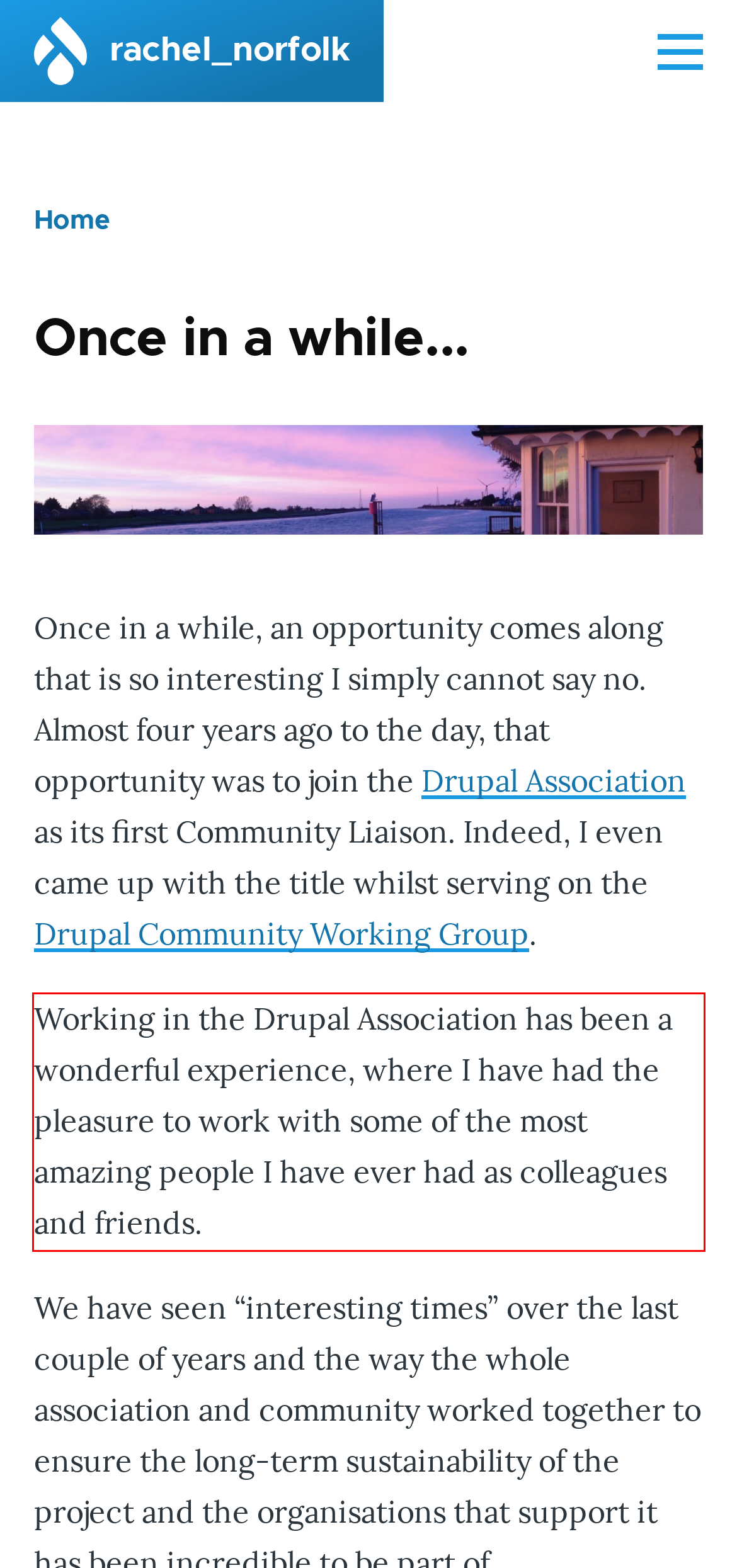Given a screenshot of a webpage, locate the red bounding box and extract the text it encloses.

Working in the Drupal Association has been a wonderful experience, where I have had the pleasure to work with some of the most amazing people I have ever had as colleagues and friends.